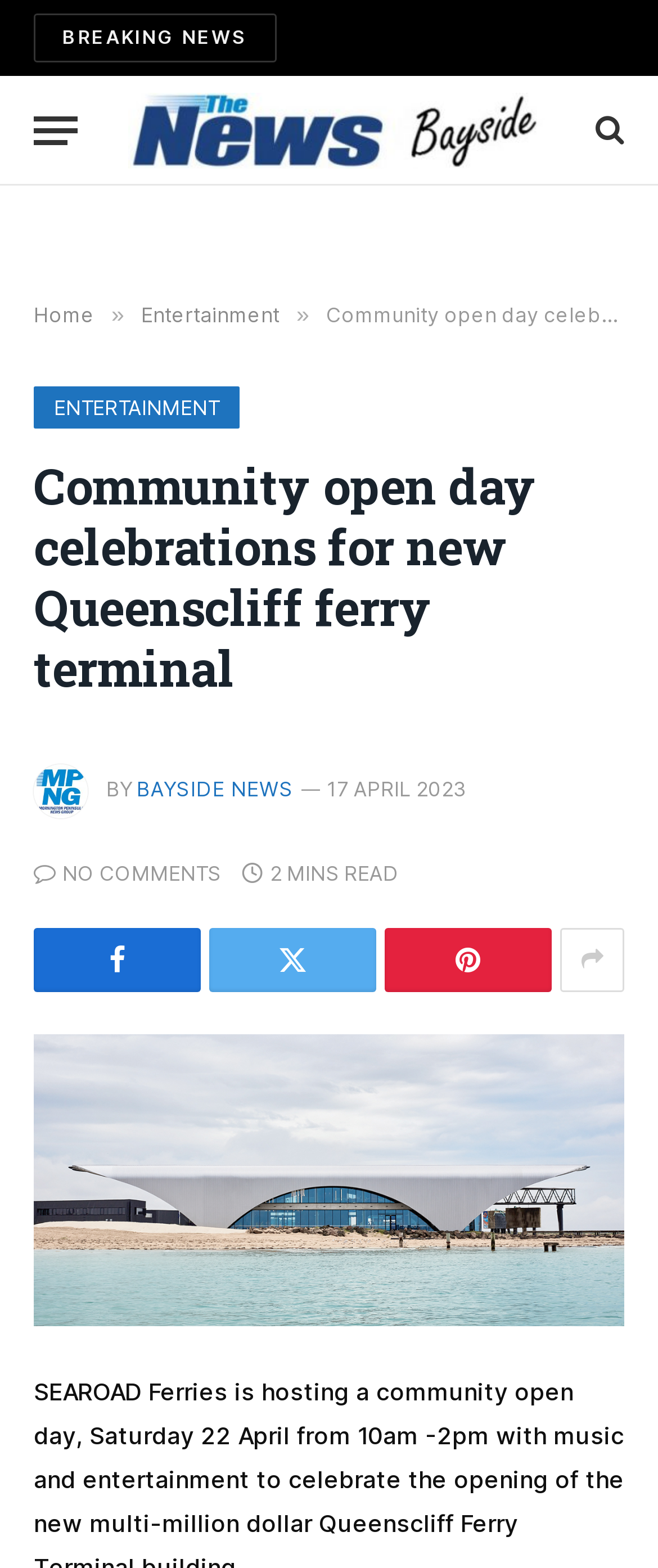What is the name of the news organization?
Analyze the image and deliver a detailed answer to the question.

The name of the news organization can be determined by looking at the top-left corner of the webpage, where the logo and text 'Bayside News' are displayed.